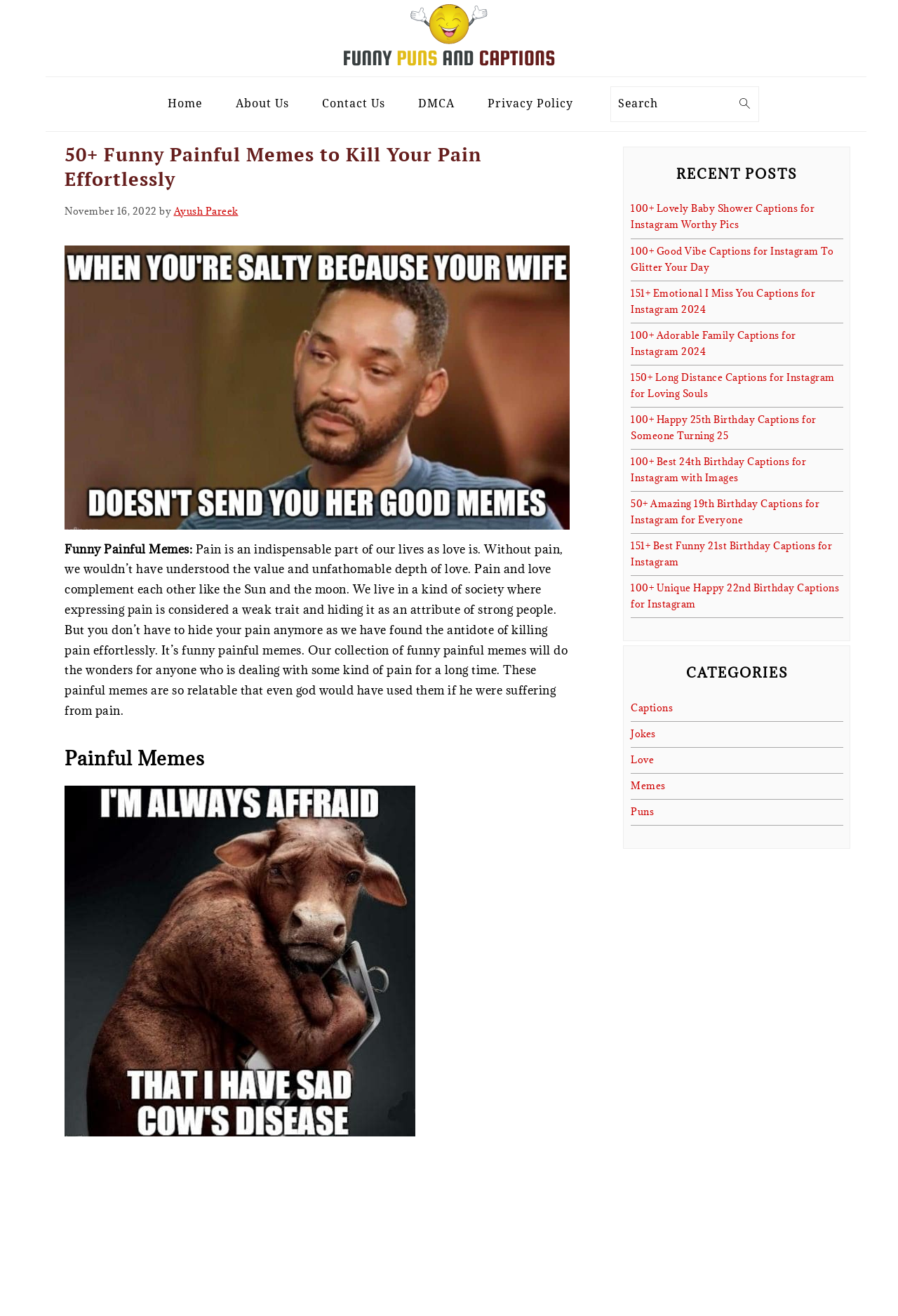Could you determine the bounding box coordinates of the clickable element to complete the instruction: "Search for something"? Provide the coordinates as four float numbers between 0 and 1, i.e., [left, top, right, bottom].

[0.68, 0.066, 0.845, 0.093]